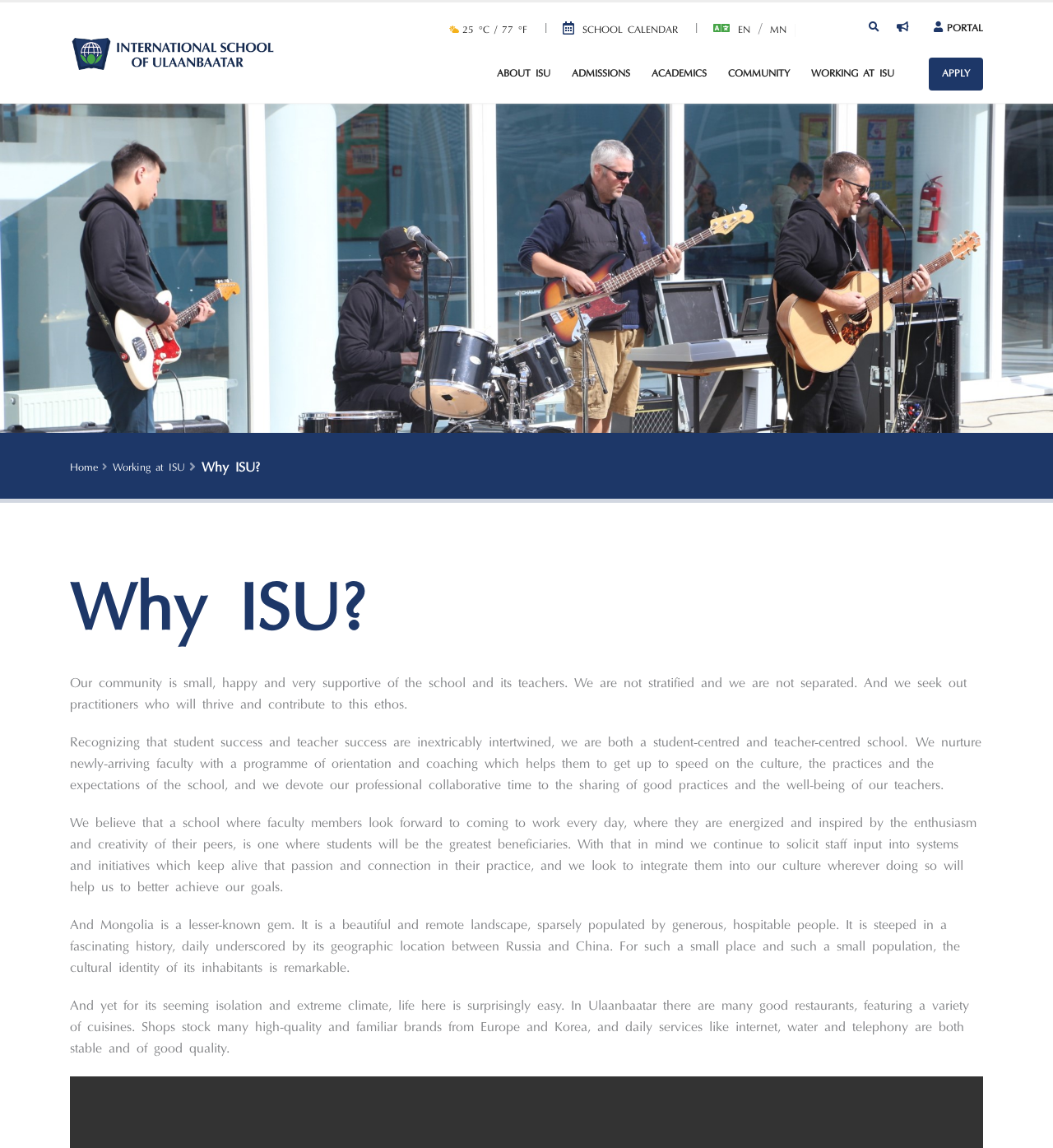What is the current temperature?
From the details in the image, answer the question comprehensively.

I found the current temperature by looking at the link element with the text ' 25 °C / 77 °F' which is located at the top right corner of the webpage.